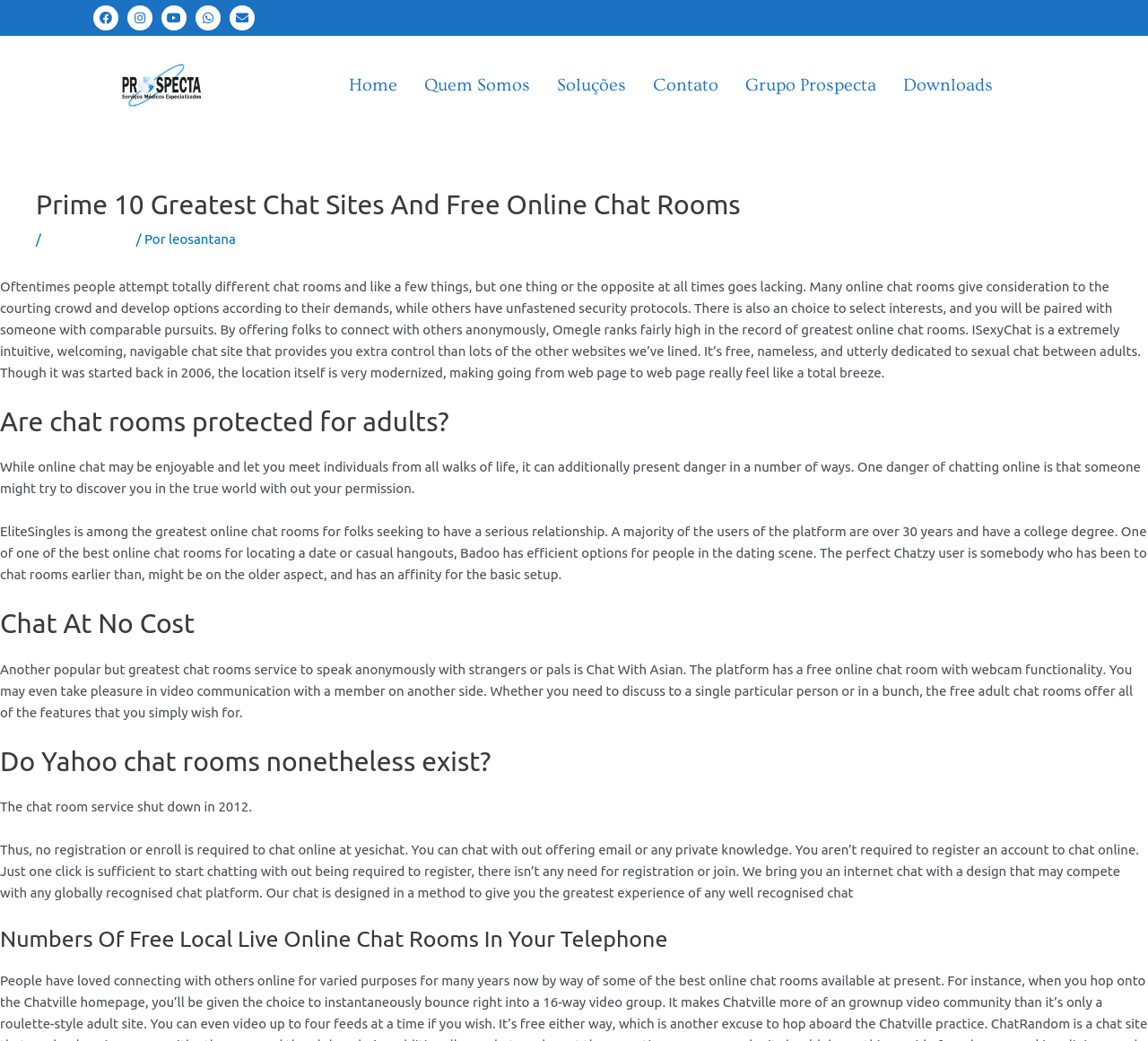What is the name of the website?
Please answer the question with a single word or phrase, referencing the image.

Prospecta Serviços Médicos